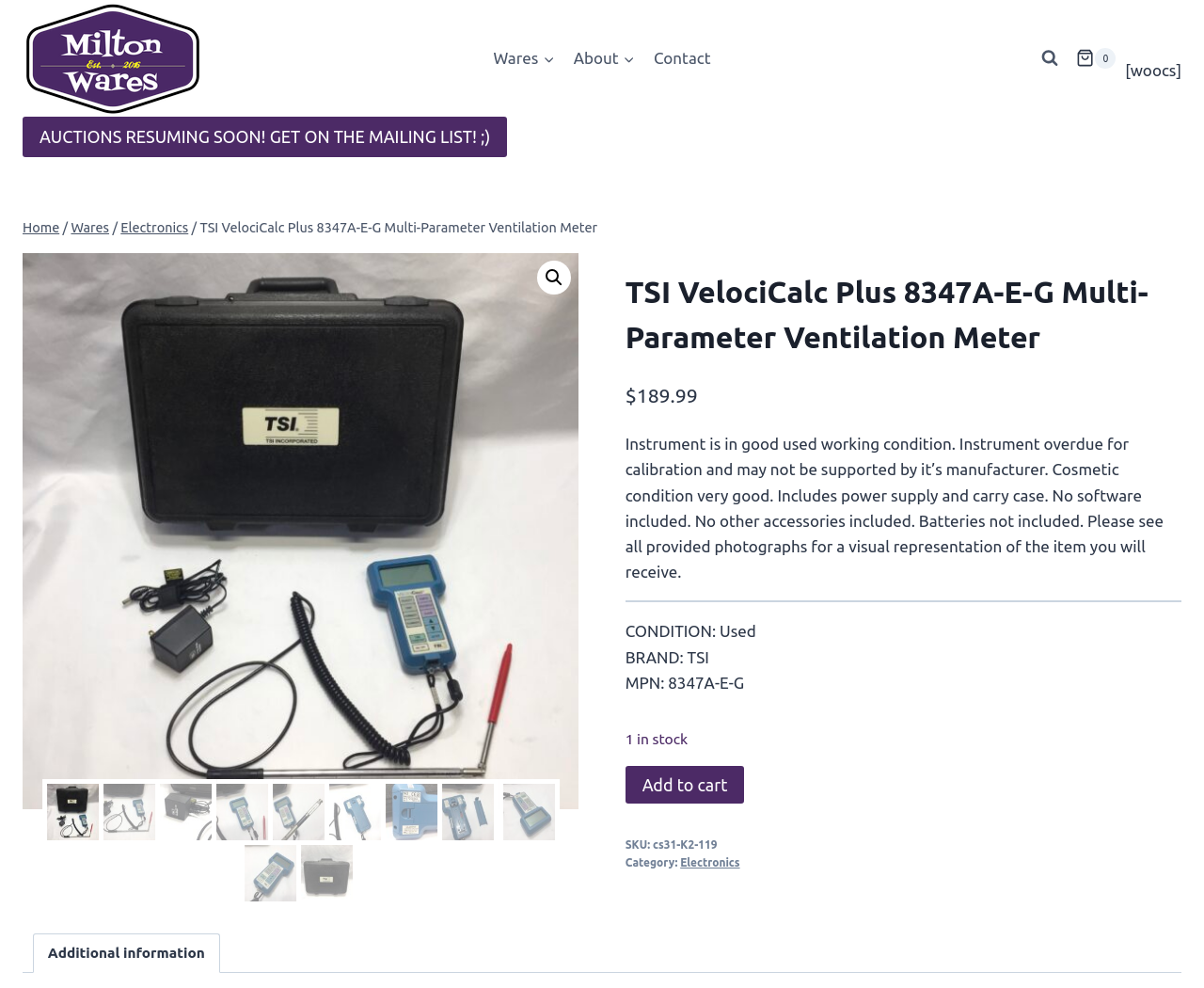How many items are in stock?
From the details in the image, answer the question comprehensively.

The number of items in stock is mentioned in the product description section, where it says '1 in stock'. This indicates that there is only one item available for purchase.